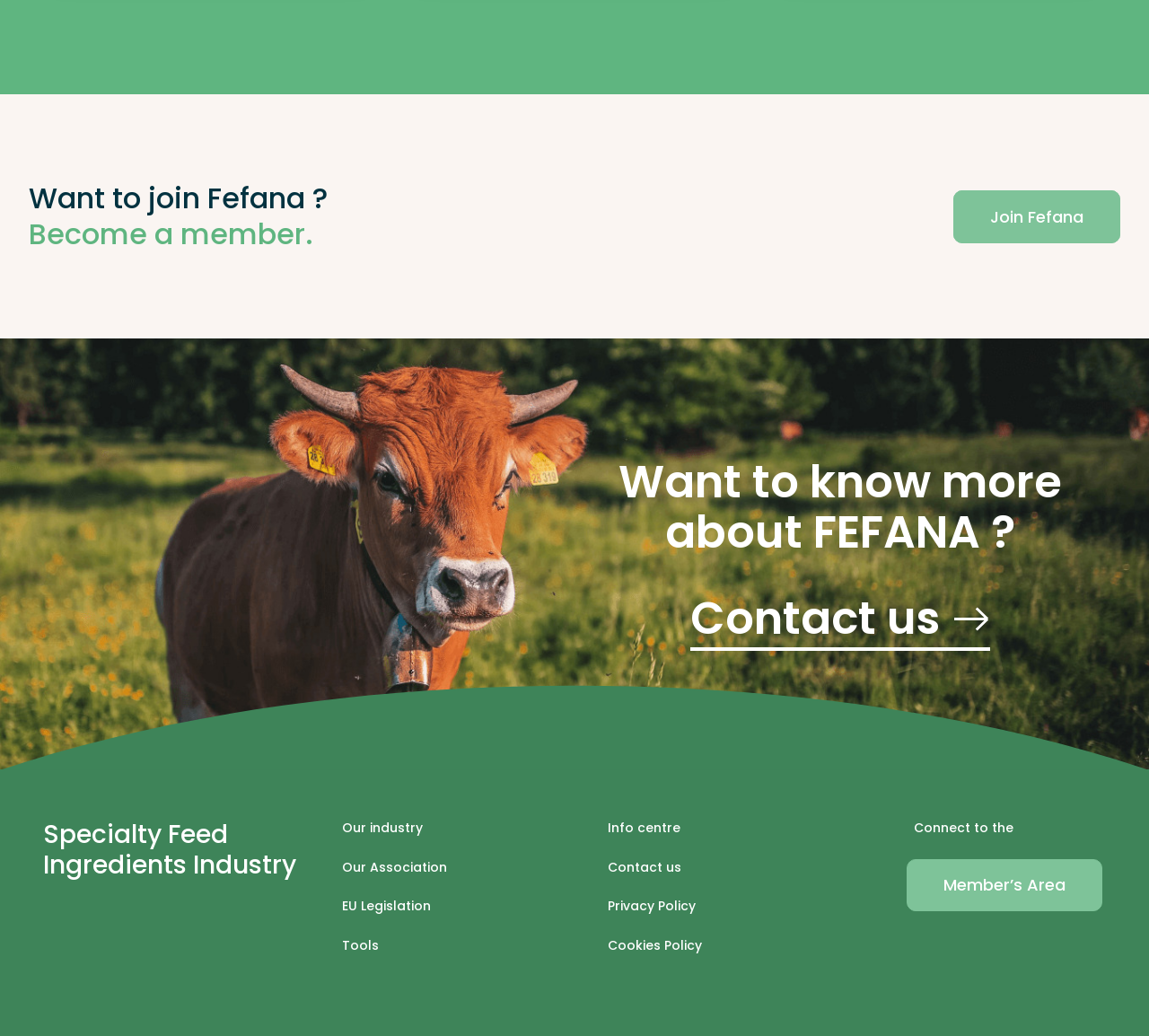Identify the bounding box for the given UI element using the description provided. Coordinates should be in the format (top-left x, top-left y, bottom-right x, bottom-right y) and must be between 0 and 1. Here is the description: Info centre

[0.529, 0.791, 0.702, 0.808]